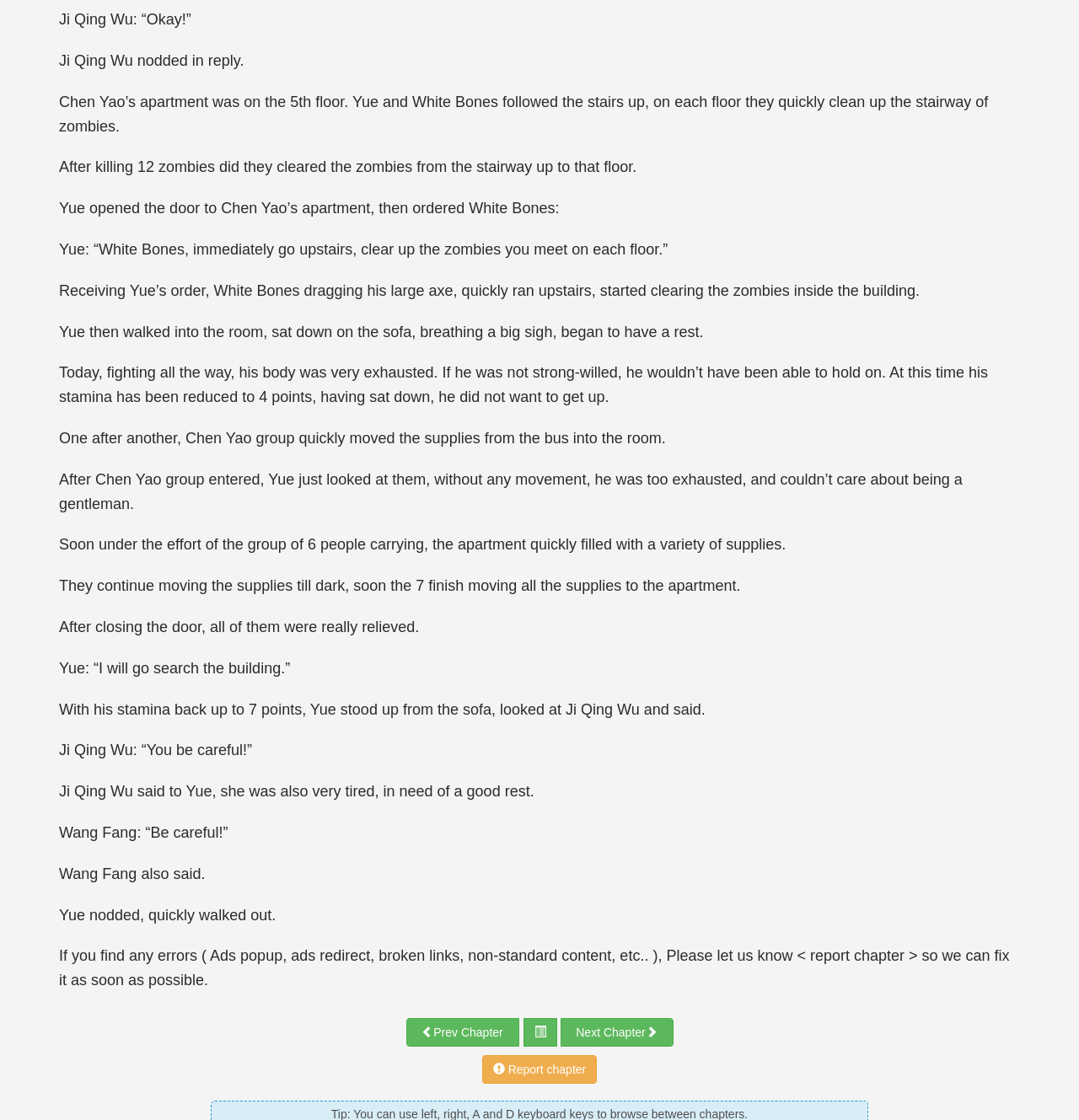Given the element description, predict the bounding box coordinates in the format (top-left x, top-left y, bottom-right x, bottom-right y), using floating point numbers between 0 and 1: parent_node: Prev Chapter

[0.485, 0.909, 0.516, 0.935]